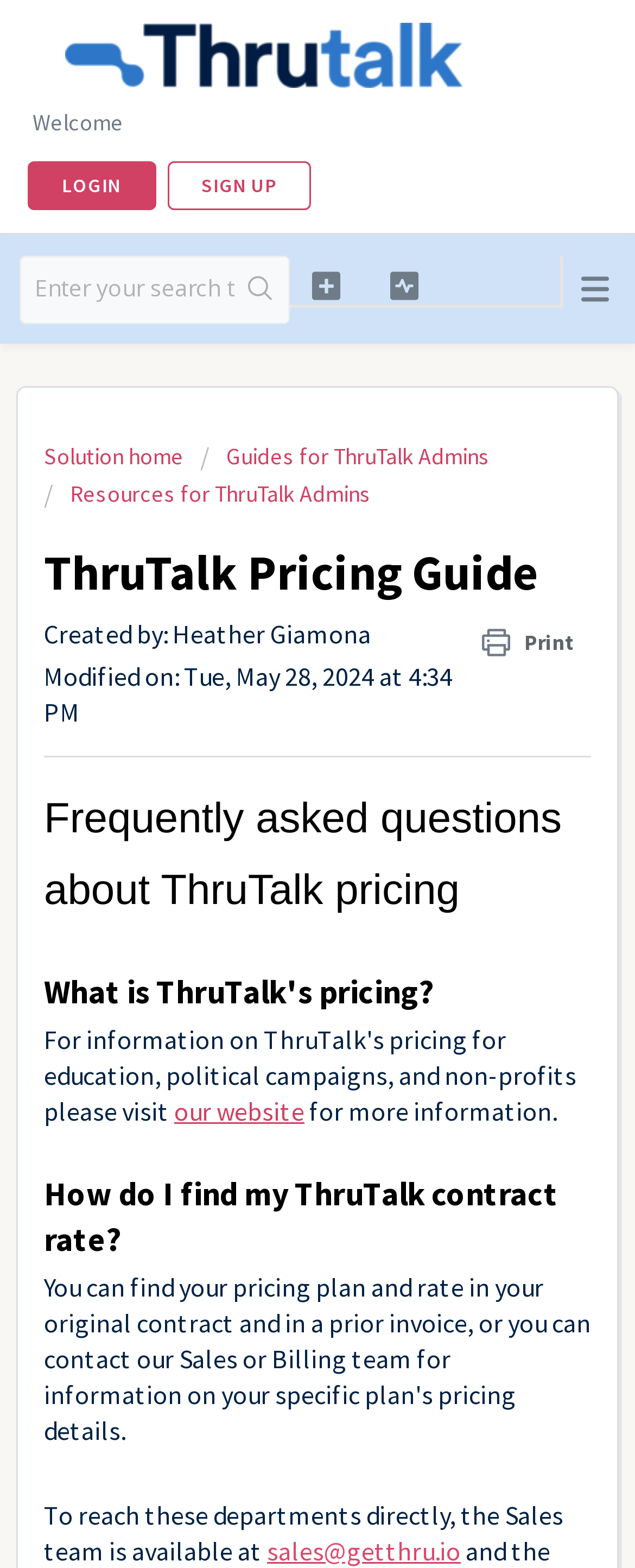Provide a comprehensive caption for the webpage.

The webpage is a pricing guide for ThruTalk, a help center resource. At the top left, there is a logo image and a "Logo" link. Next to the logo, there is a "Welcome" text. On the top right, there are three links: "LOGIN", "SIGN UP", and a search icon. Below the search icon, there is a search textbox and a "Search" button.

Below the top navigation, there are three links: "Solution home", "Guides for ThruTalk Admins", and "Resources for ThruTalk Admins". The main content area is divided into sections, starting with a heading "ThruTalk Pricing Guide" followed by a "Print" link. Below this, there is information about the author and modification date of the guide.

The next section is separated by a horizontal line and contains frequently asked questions about ThruTalk pricing. The first question is "What is ThruTalk's pricing?" followed by a link to the company's website for more information. The second question is "How do I find my ThruTalk contract rate?" 

At the bottom of the page, there is a section with contact information, including a link to the Sales team's email address. There is also a "Download" link on the page, but its exact position is not clear. Overall, the webpage provides information about ThruTalk's pricing and offers resources for administrators and users.